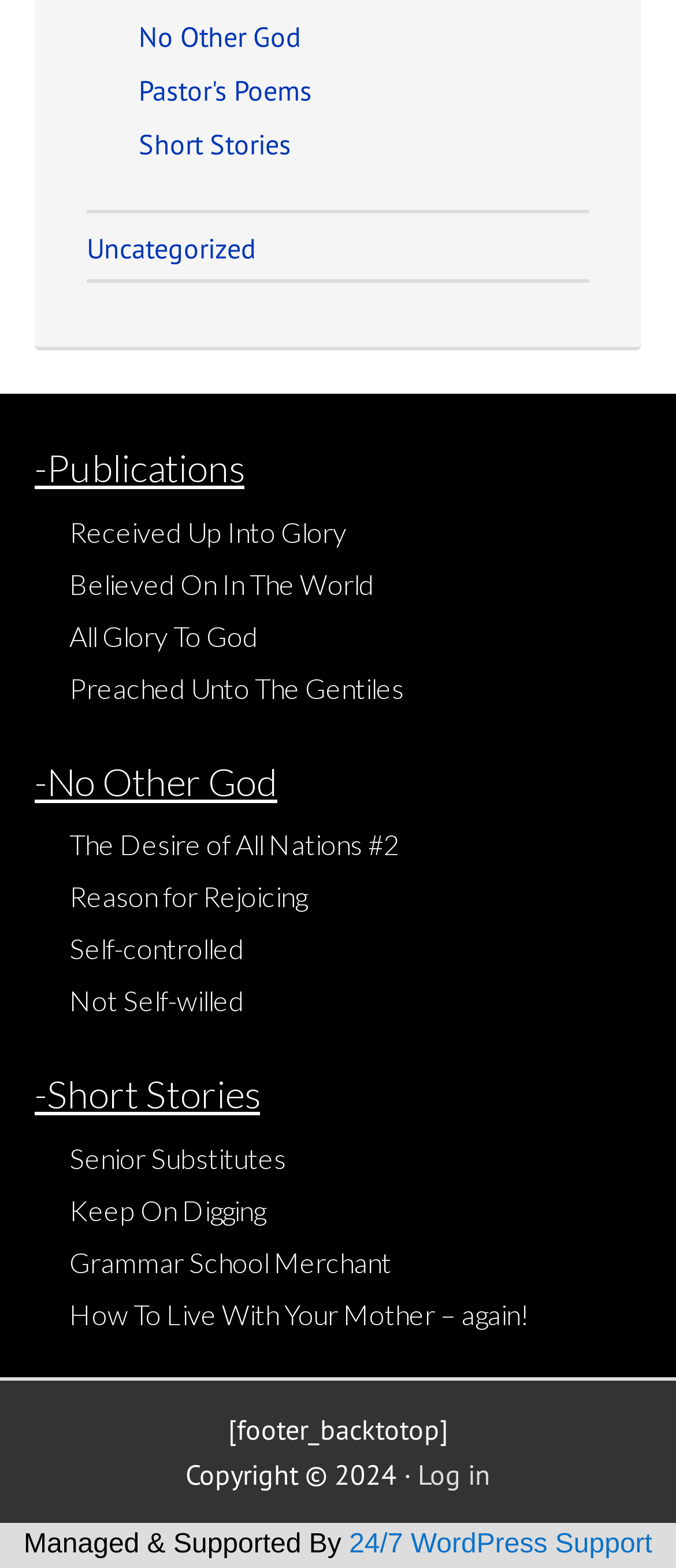Please identify the bounding box coordinates of the area that needs to be clicked to follow this instruction: "Read 'Received Up Into Glory'".

[0.077, 0.324, 0.923, 0.351]